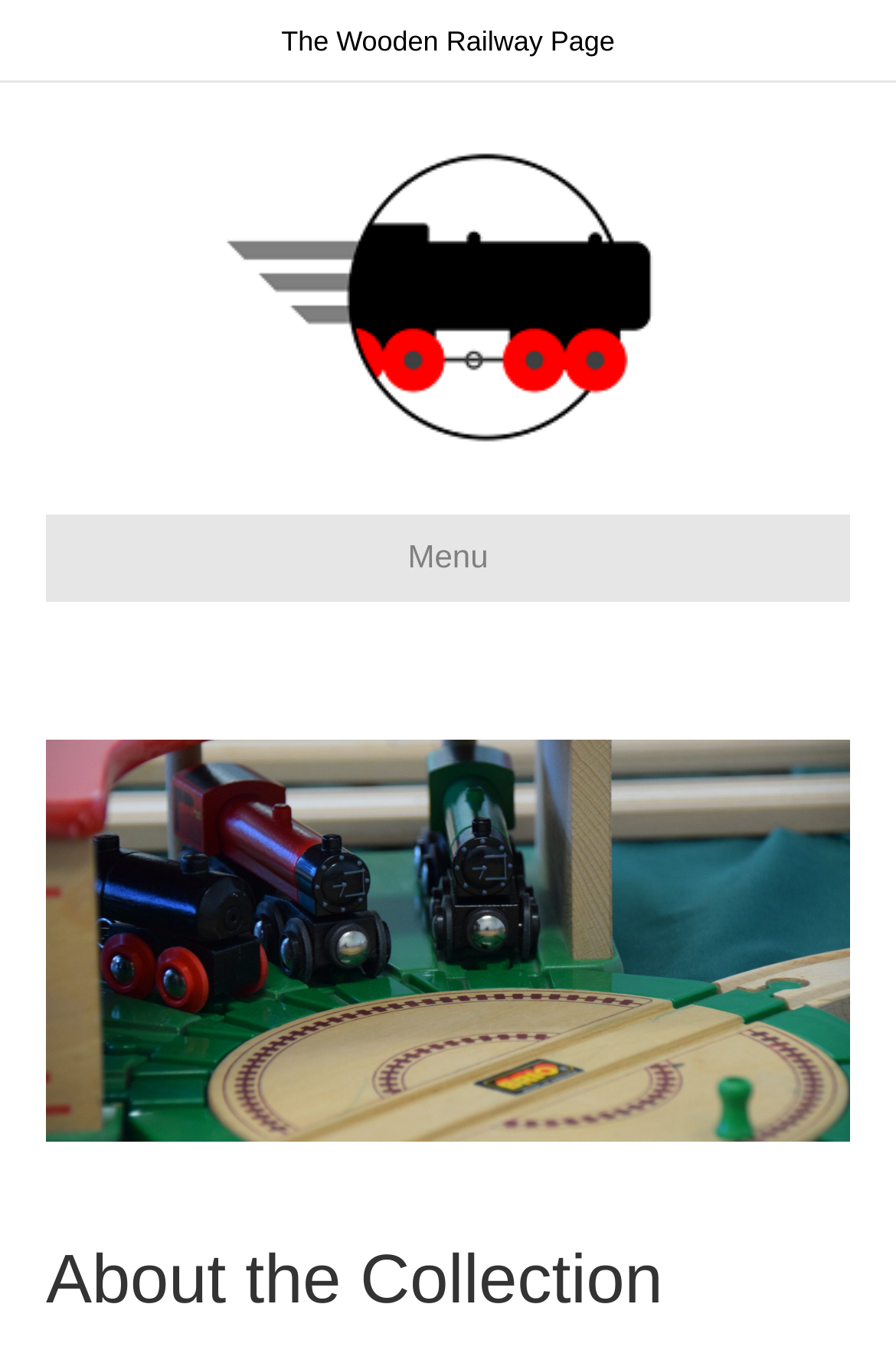Respond to the question below with a single word or phrase:
What is the position of the navigation menu?

Top-left